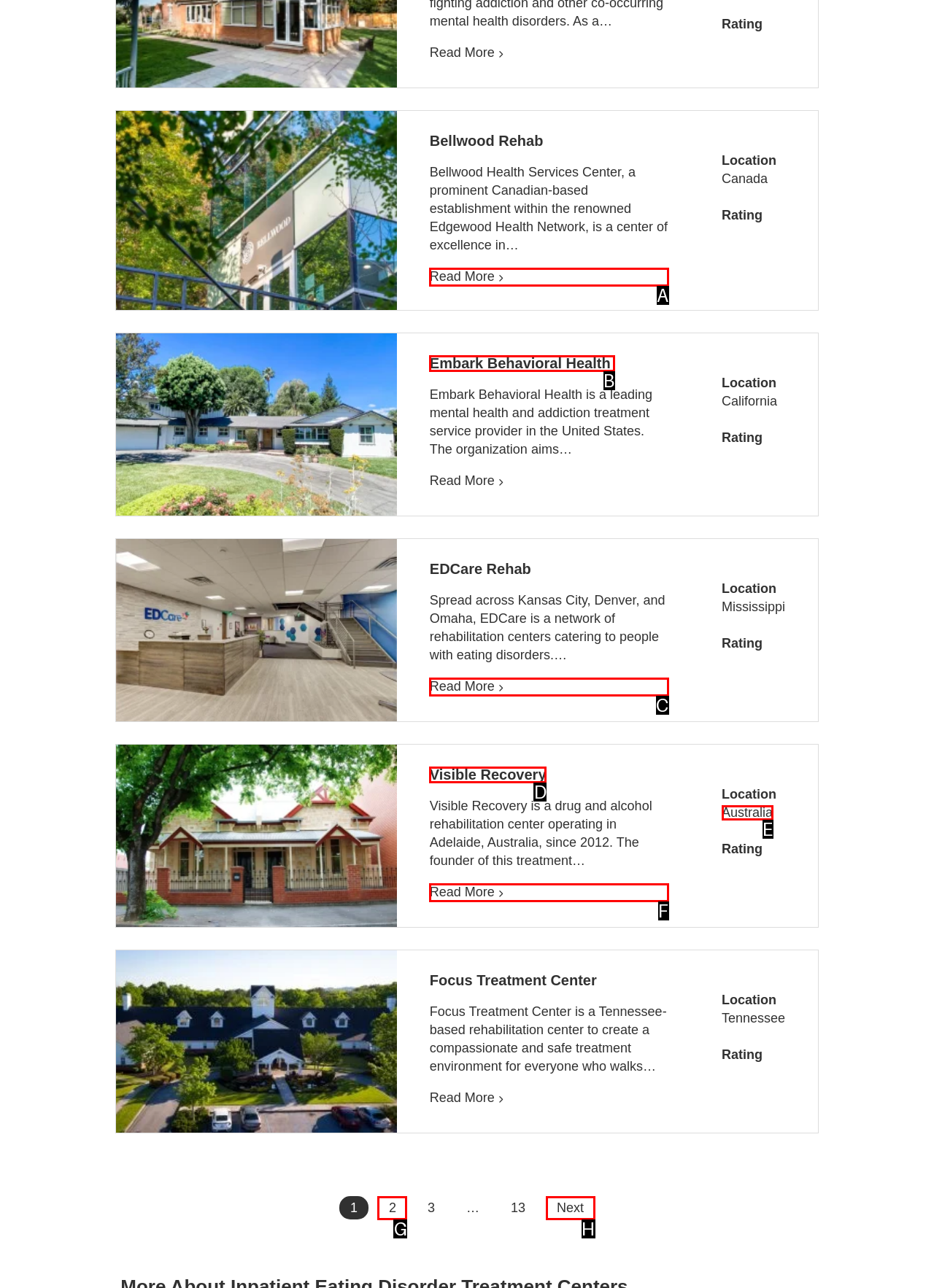Tell me which option best matches the description: Australia
Answer with the option's letter from the given choices directly.

E